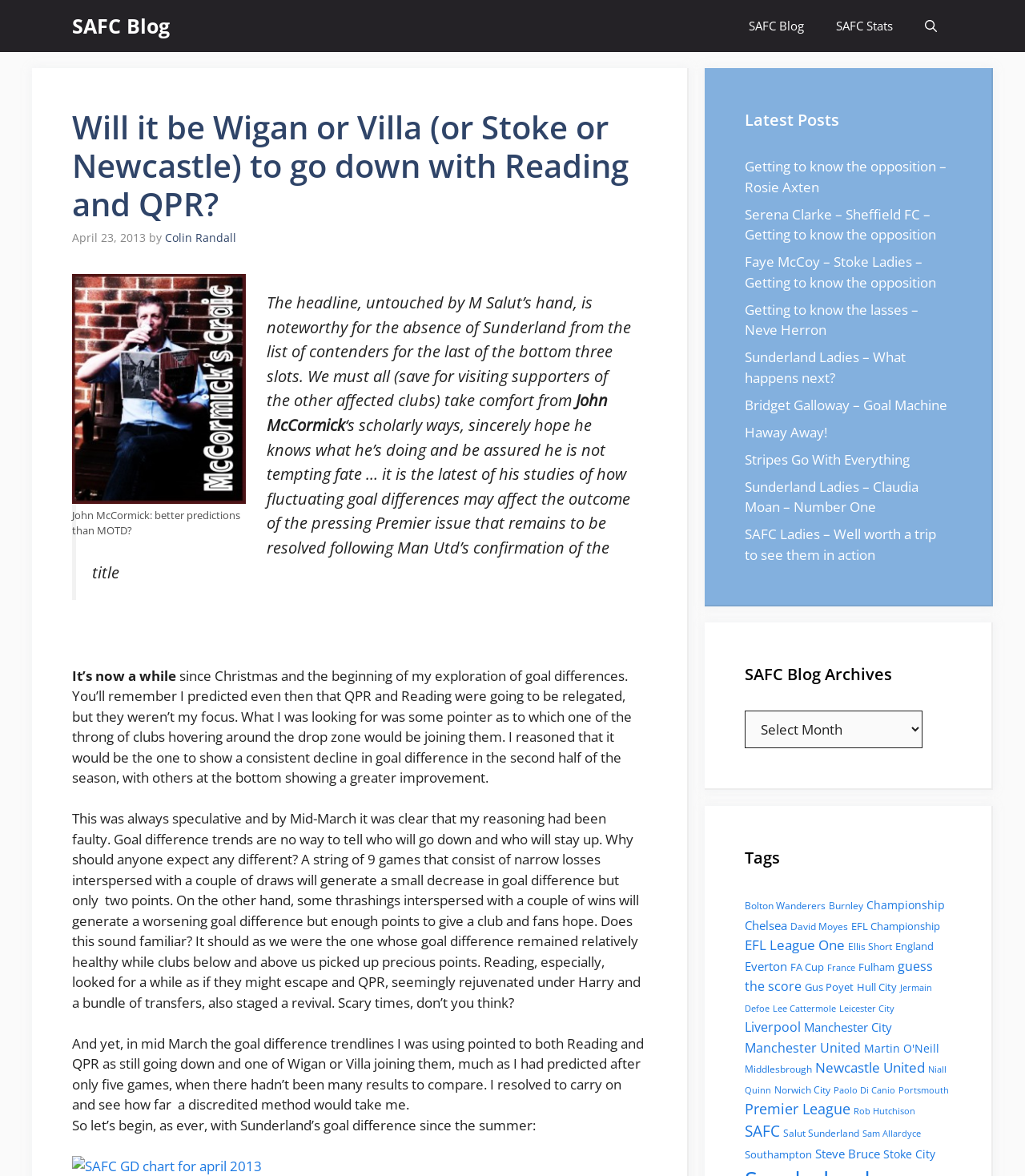Identify the bounding box coordinates for the UI element described as follows: "Stripes Go With Everything". Ensure the coordinates are four float numbers between 0 and 1, formatted as [left, top, right, bottom].

[0.727, 0.382, 0.888, 0.398]